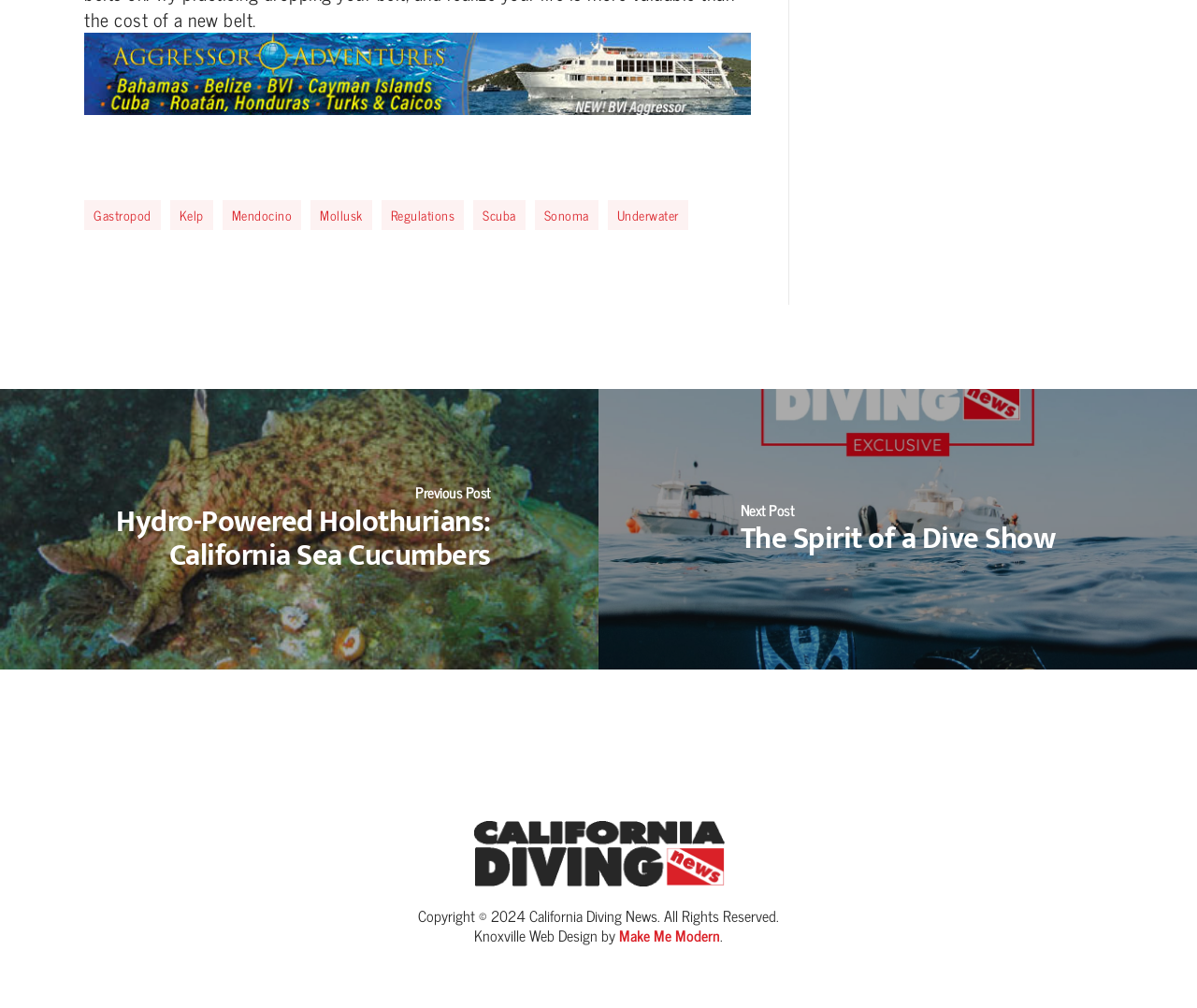Locate the bounding box coordinates of the item that should be clicked to fulfill the instruction: "Read Previous Post Hydro-Powered Holothurians: California Sea Cucumbers".

[0.09, 0.48, 0.41, 0.57]